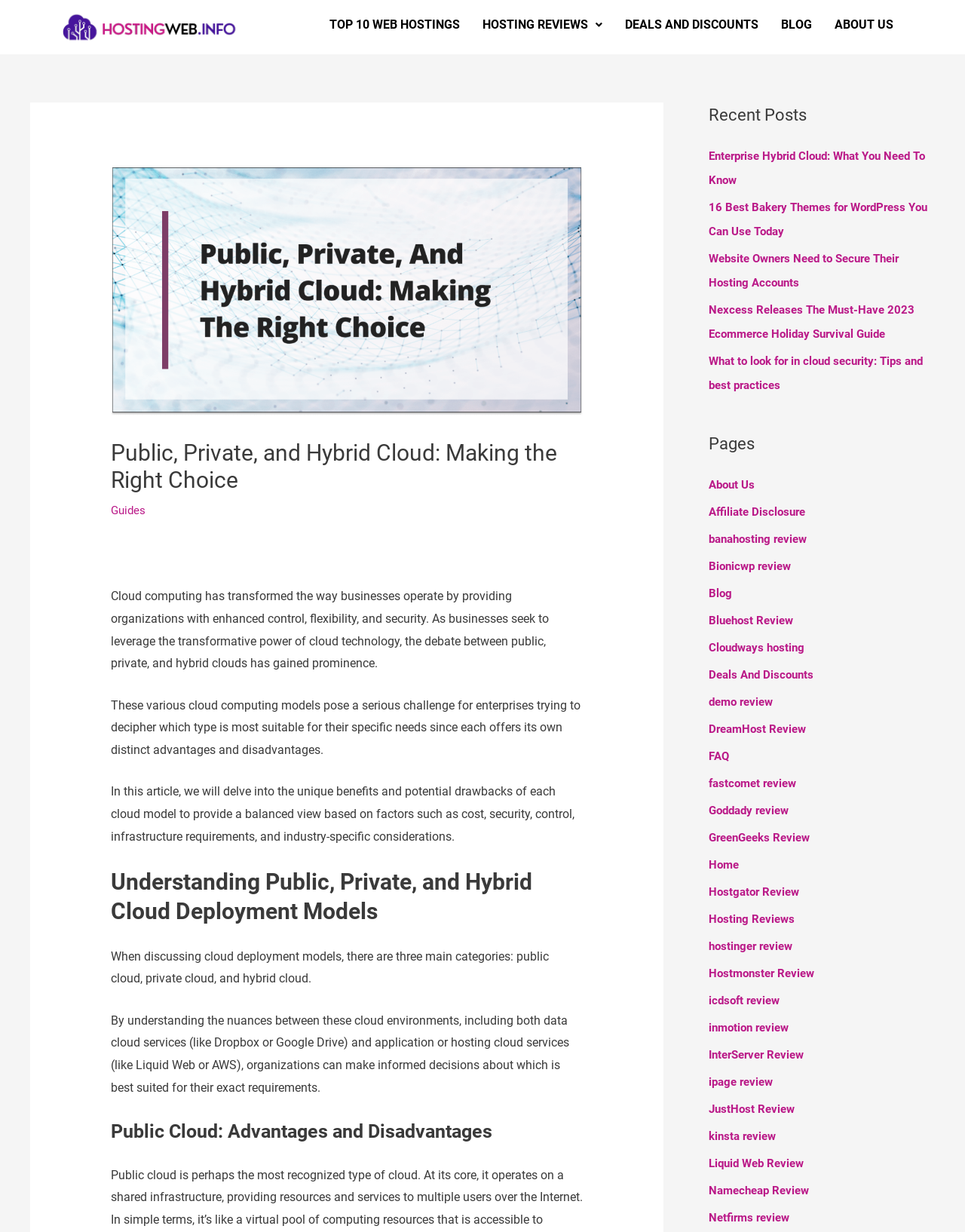What is the title of the first article in the 'Recent Posts' section?
Based on the image, answer the question in a detailed manner.

I looked at the 'Recent Posts' section and found the first article title, which is 'Enterprise Hybrid Cloud: What You Need To Know'.